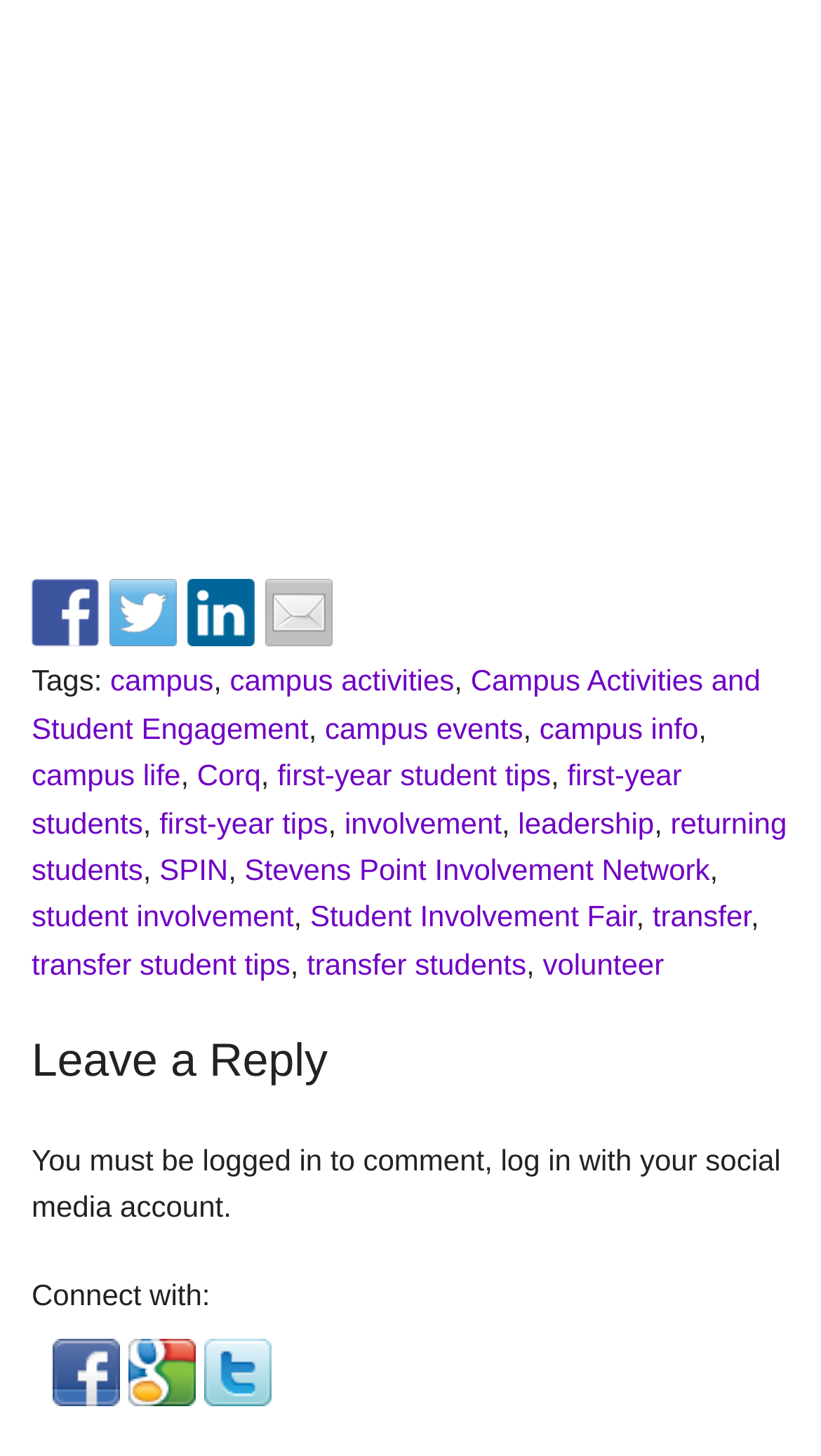How many buttons are available to connect with?
Based on the visual information, provide a detailed and comprehensive answer.

I found three buttons at the bottom of the webpage that allow users to connect with their social media accounts, which are 'Connect with Facebook', 'Connect with Google', and 'Connect with Twitter'.